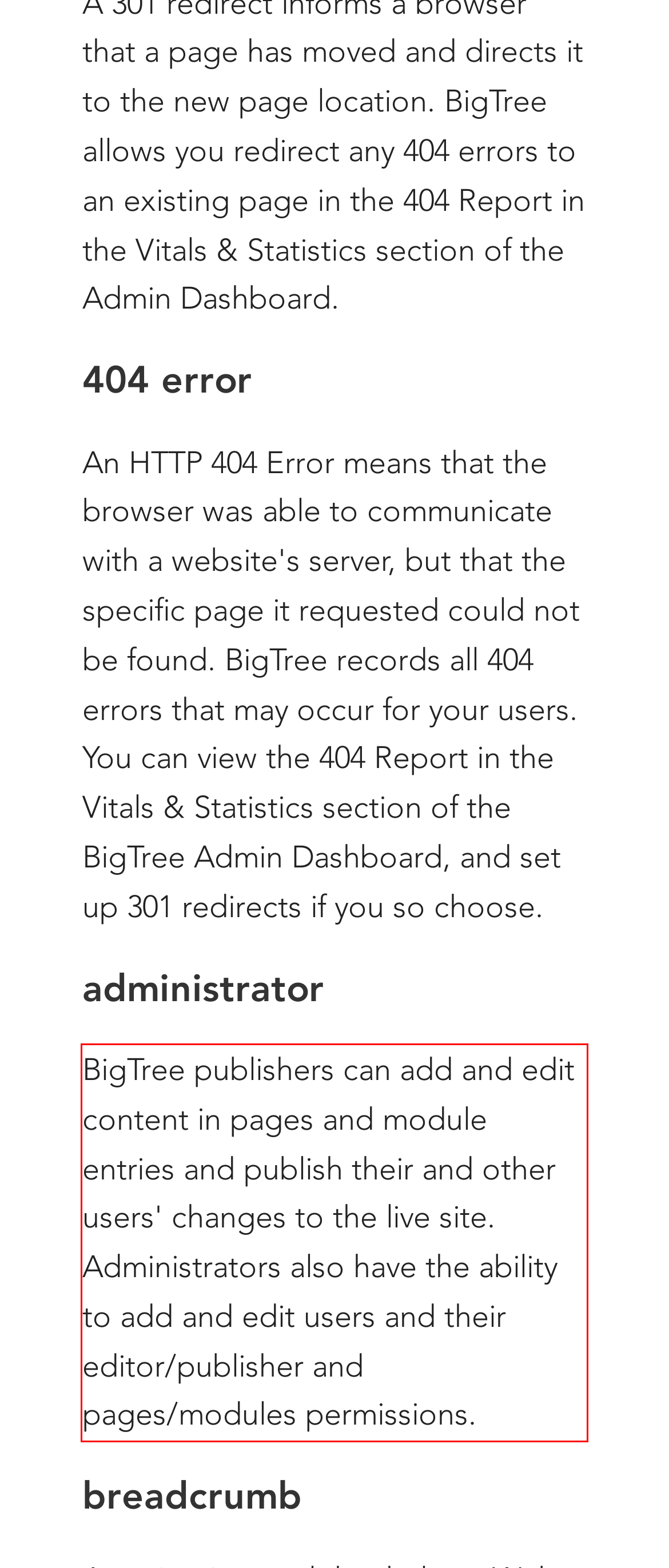Perform OCR on the text inside the red-bordered box in the provided screenshot and output the content.

BigTree publishers can add and edit content in pages and module entries and publish their and other users' changes to the live site. Administrators also have the ability to add and edit users and their editor/publisher and pages/modules permissions.